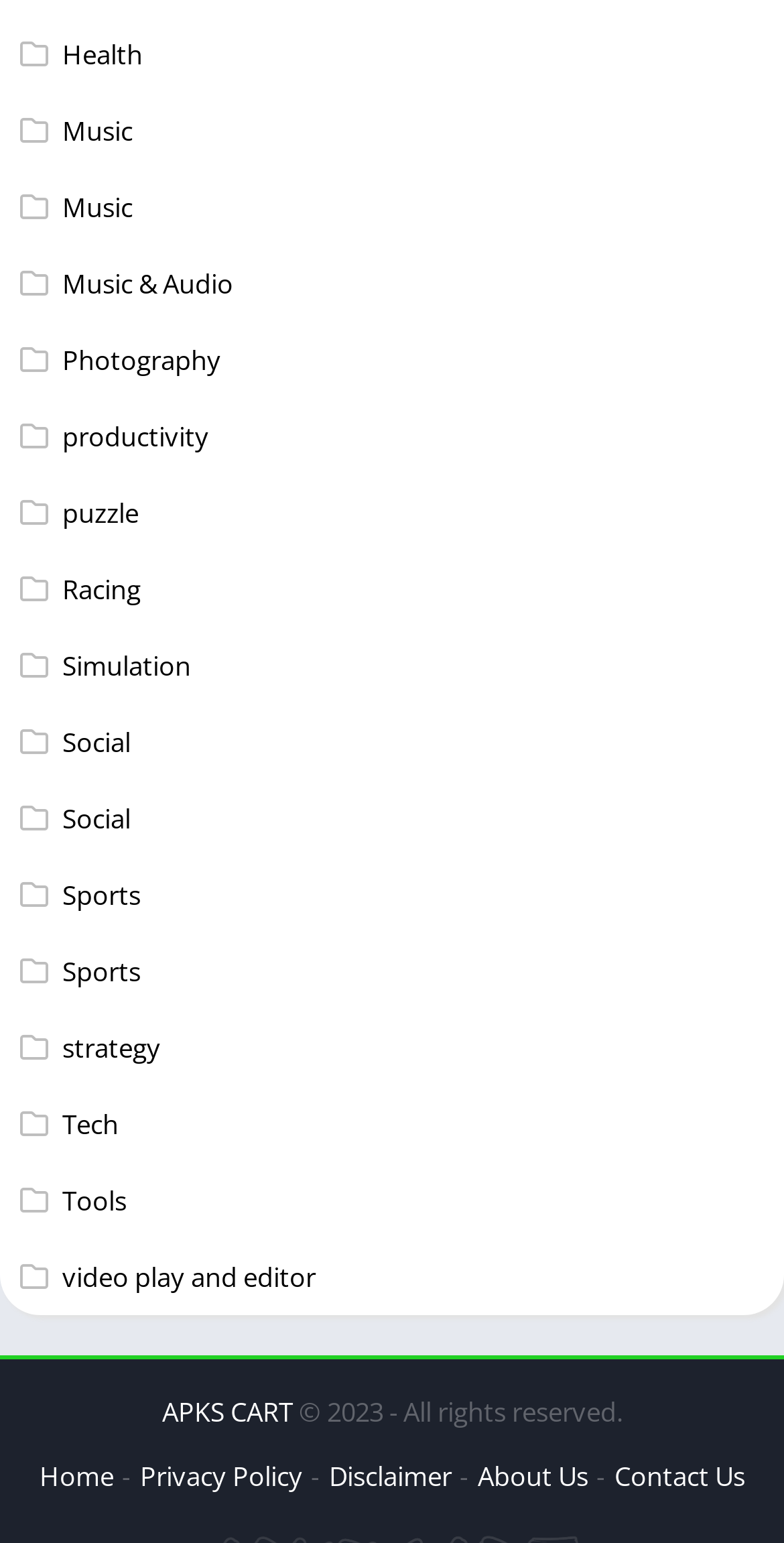Using the information in the image, give a comprehensive answer to the question: 
How many categories are available on this website?

By counting the number of links on the webpage, I can see that there are 15 categories available, including Health, Music, Photography, Productivity, Puzzle, Racing, Simulation, Social, Sports, Strategy, Tech, Tools, and Video Play and Editor.